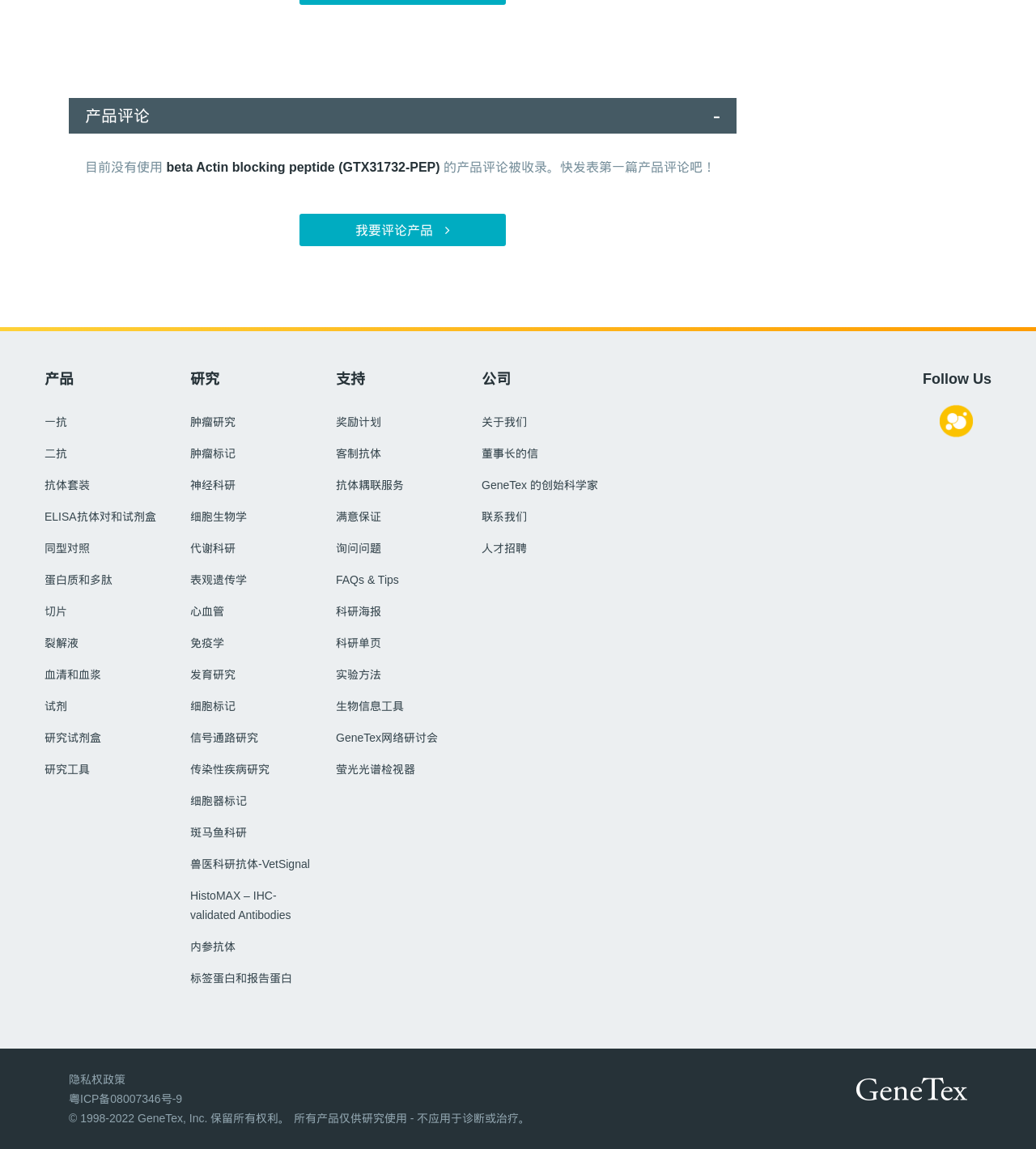Provide a brief response using a word or short phrase to this question:
What is the company's name?

GeneTex